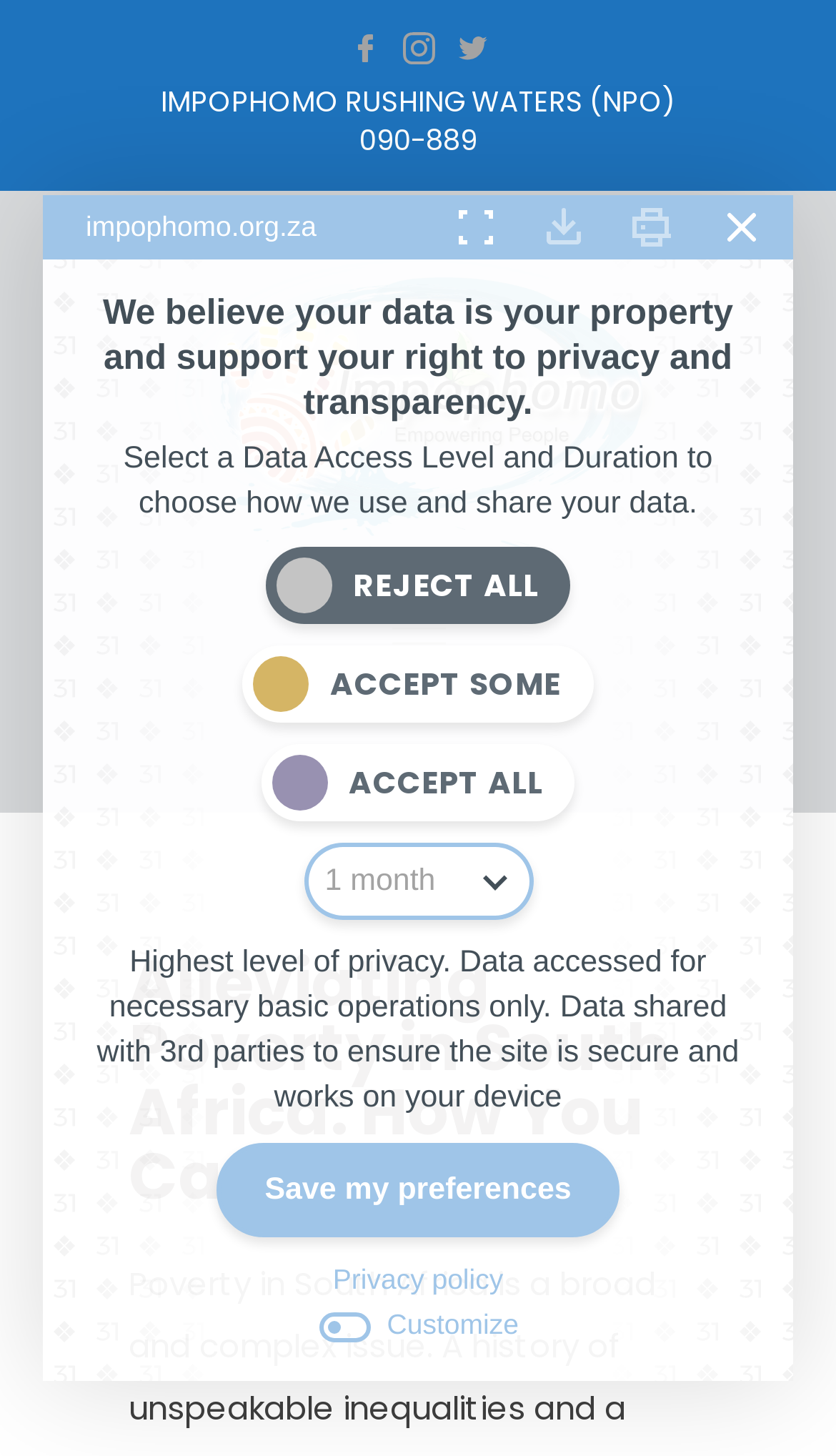Respond to the question below with a single word or phrase:
What is the purpose of the radiogroup?

To choose data access level